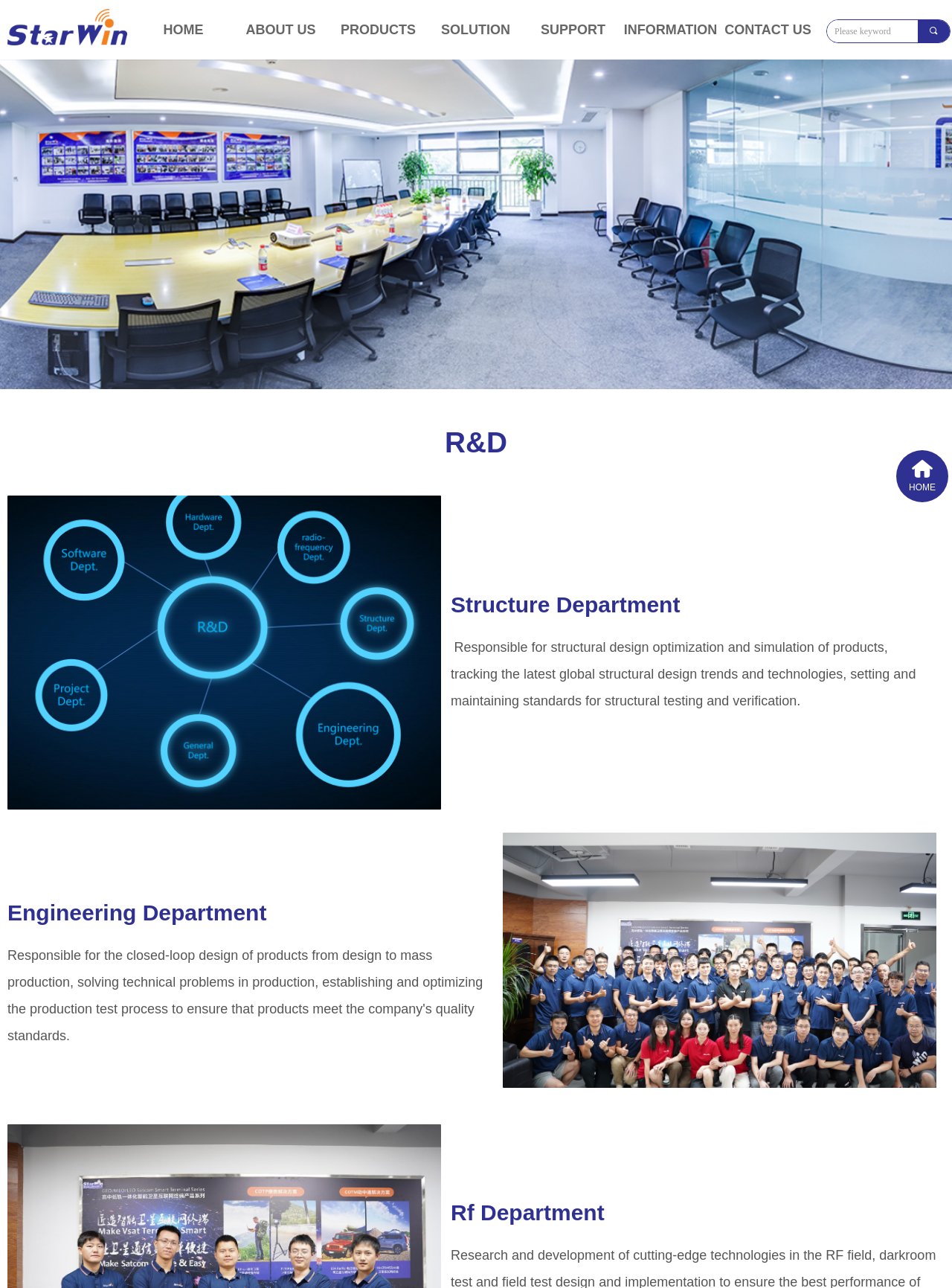Identify the bounding box coordinates of the specific part of the webpage to click to complete this instruction: "input keyword".

[0.869, 0.019, 0.964, 0.029]